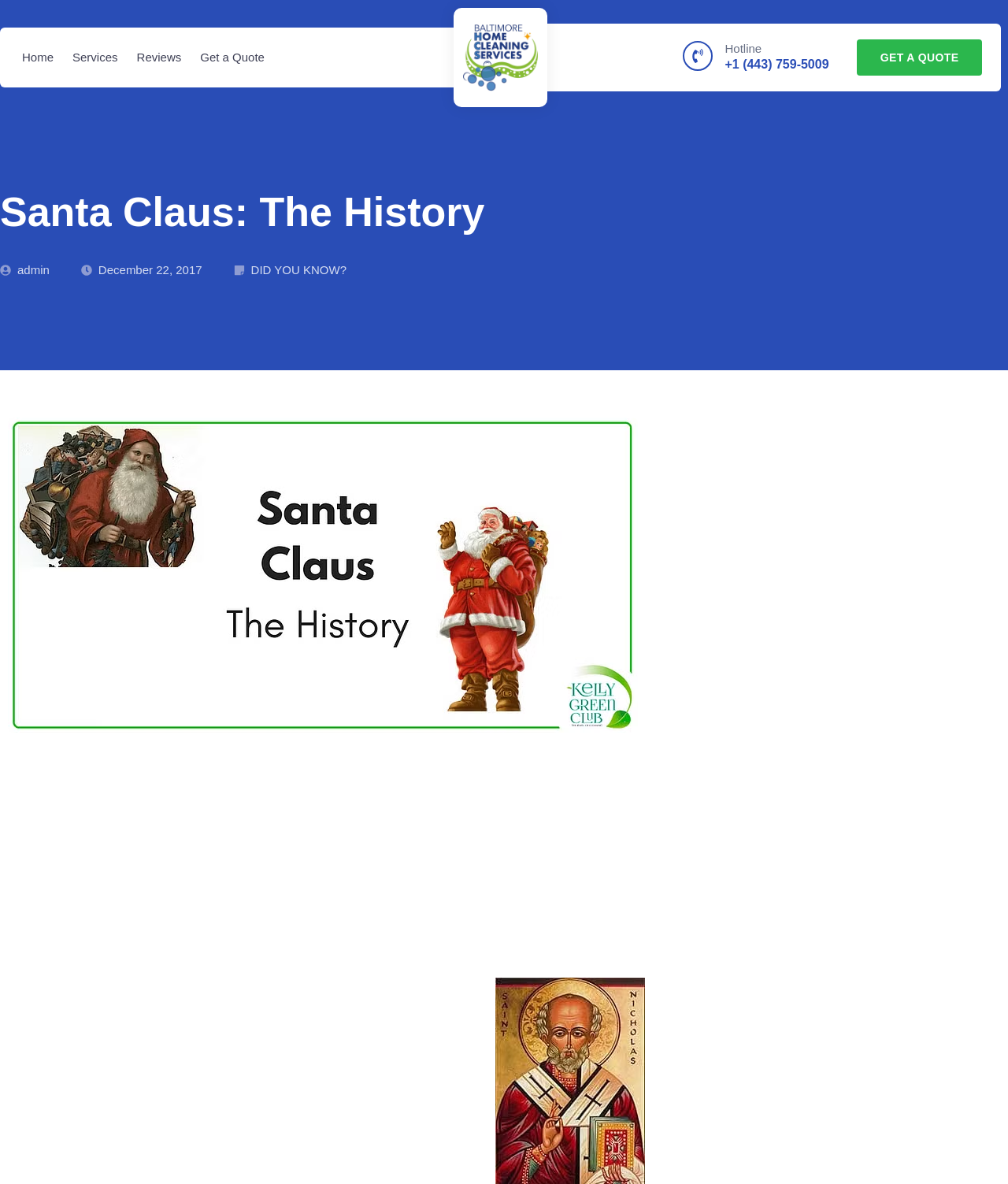Please identify the bounding box coordinates of the area that needs to be clicked to fulfill the following instruction: "Click the 'Get a Quote' button."

[0.85, 0.033, 0.975, 0.064]